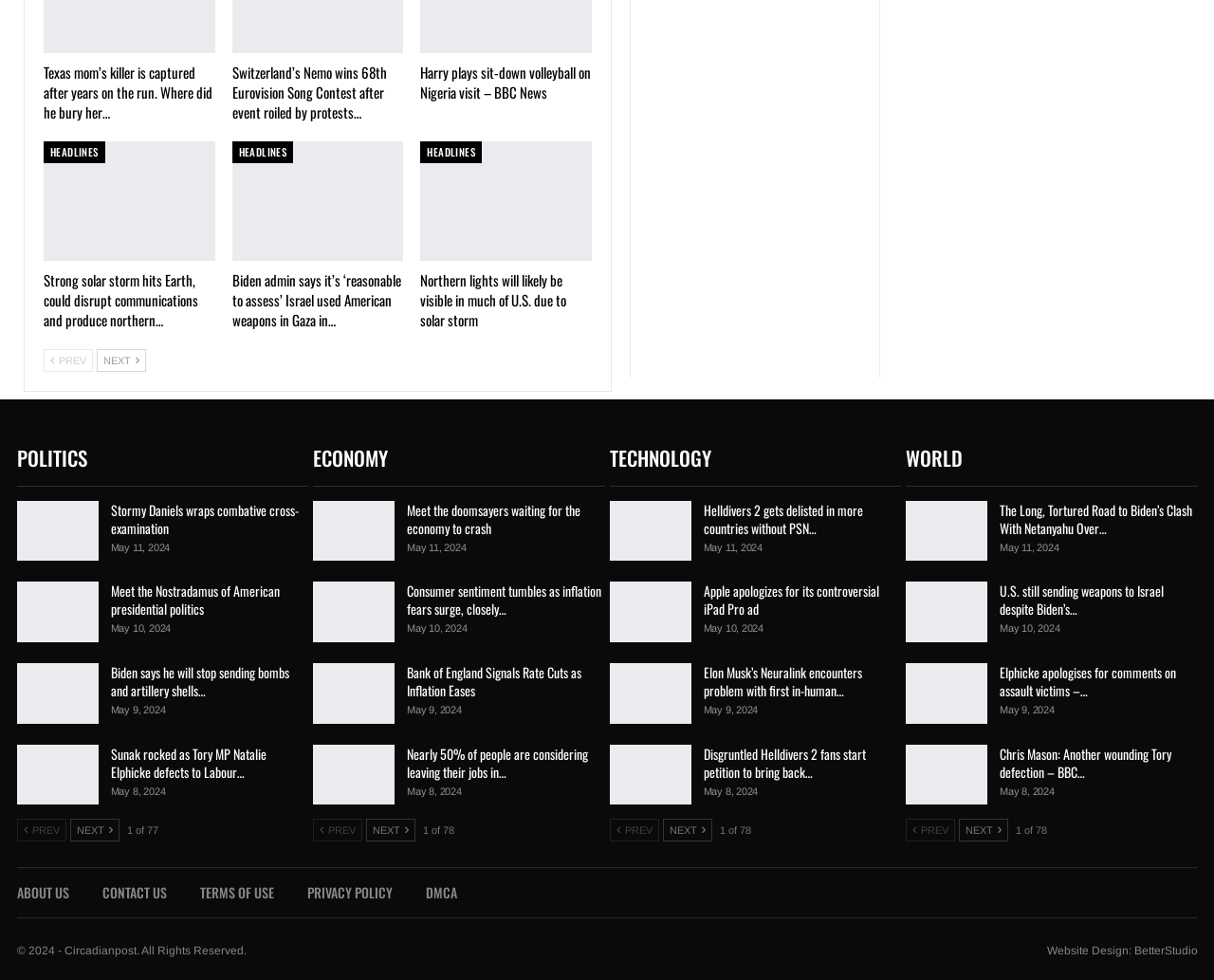What is the date of the article 'Biden admin says it’s ‘reasonable to assess’ Israel used American weapons in Gaza in ways'?
Provide an in-depth and detailed answer to the question.

I found the time element associated with the article 'Biden admin says it’s ‘reasonable to assess’ Israel used American weapons in Gaza in ways', which indicates that the article was published on May 11, 2024.